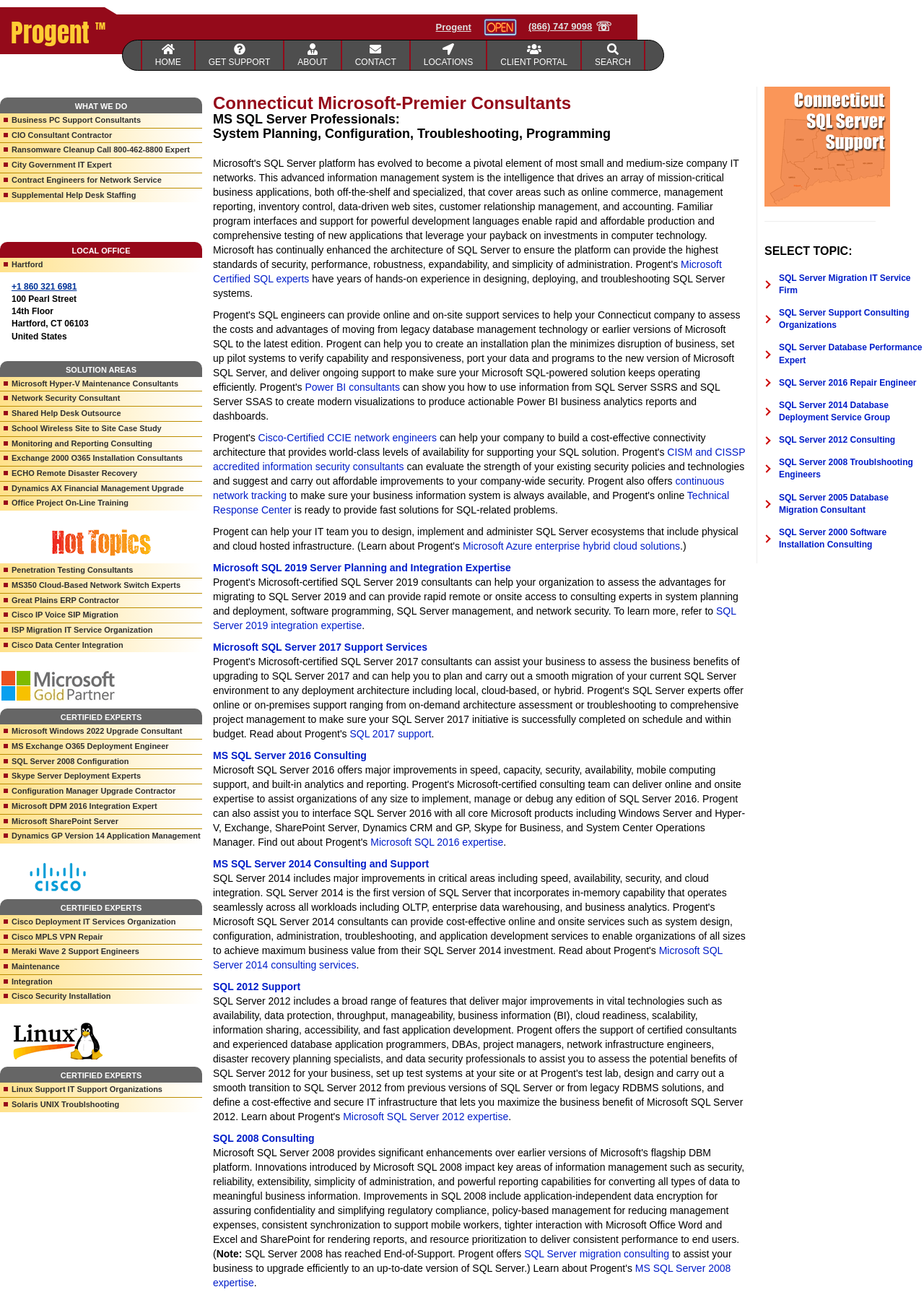What is the phone number?
Refer to the image and provide a detailed answer to the question.

The phone number is (866) 747 9098, which is located next to the company name and can be used to contact the company.